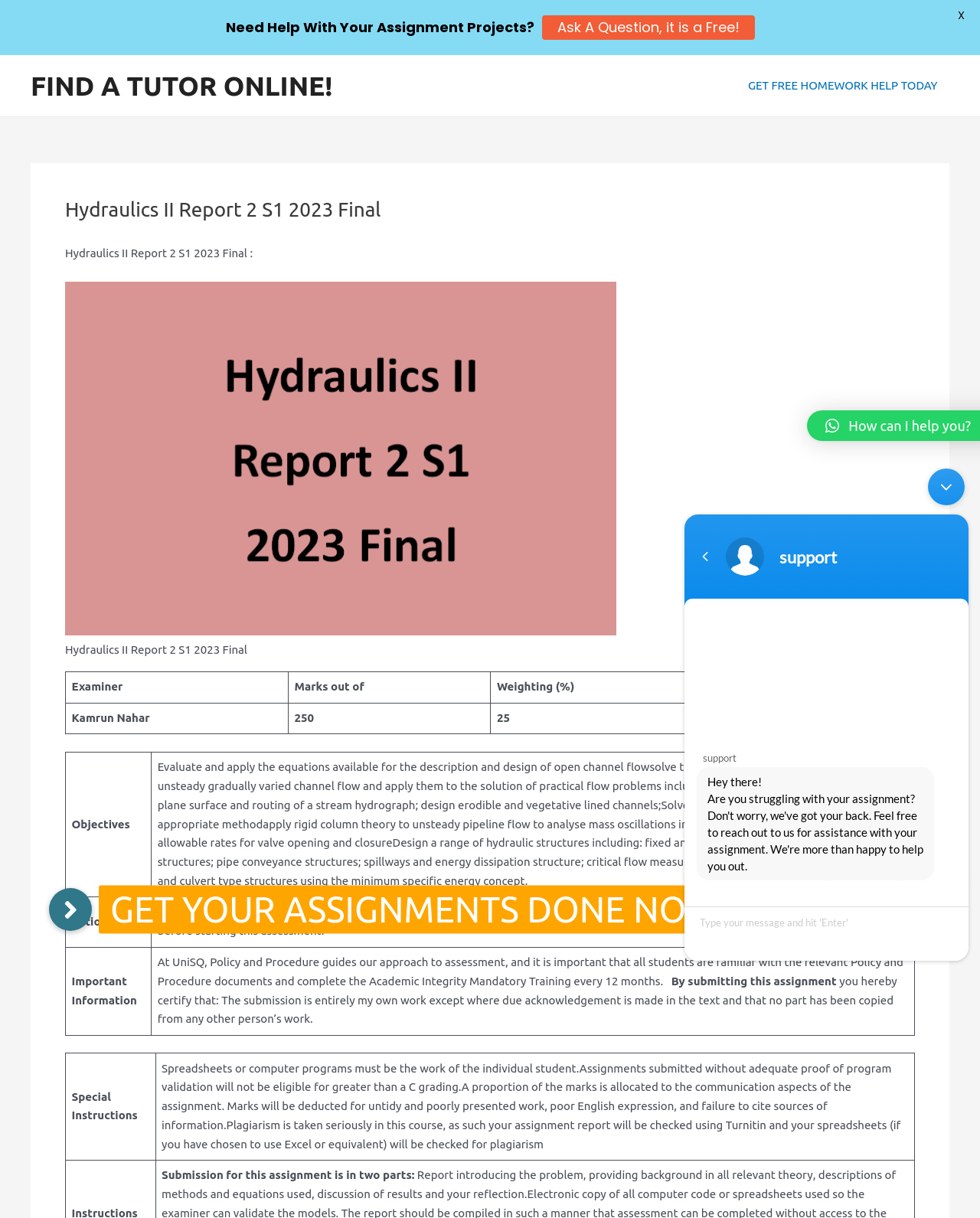Using the provided element description: "FIND A TUTOR ONLINE!", determine the bounding box coordinates of the corresponding UI element in the screenshot.

[0.031, 0.058, 0.339, 0.083]